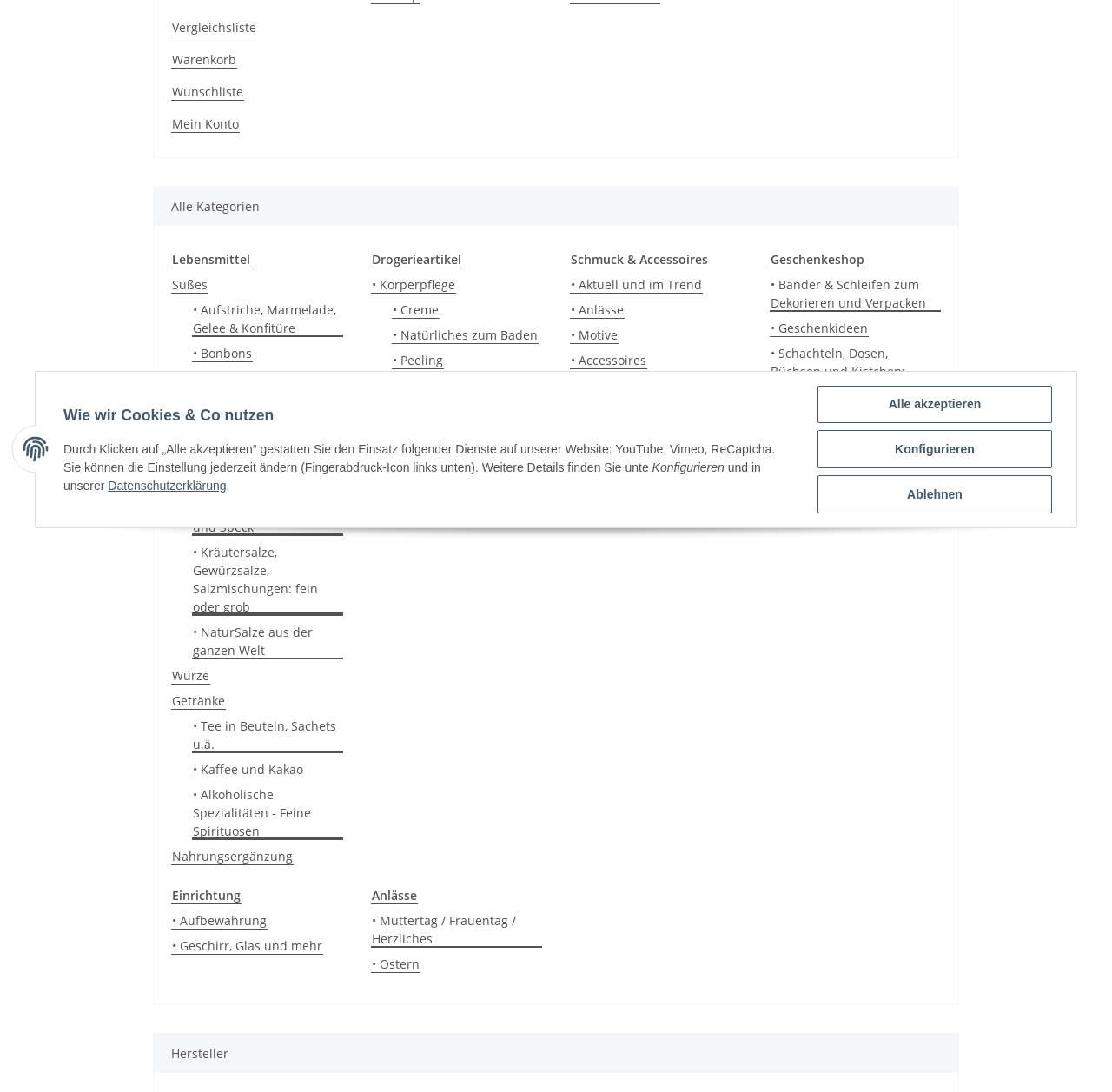Determine the bounding box coordinates in the format (top-left x, top-left y, bottom-right x, bottom-right y). Ensure all values are floating point numbers between 0 and 1. Identify the bounding box of the UI element described by: • "Für Dich"

[0.692, 0.371, 0.754, 0.388]